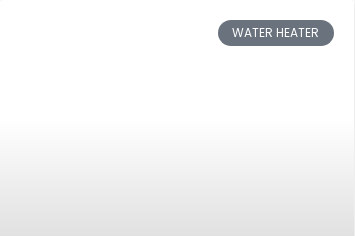What is the theme of the layout?
Please respond to the question thoroughly and include all relevant details.

The overall layout of the image suggests a focus on plumbing solutions, which is reinforced by the presence of the 'WATER HEATER' button and the associated content related to water heating and maintenance.